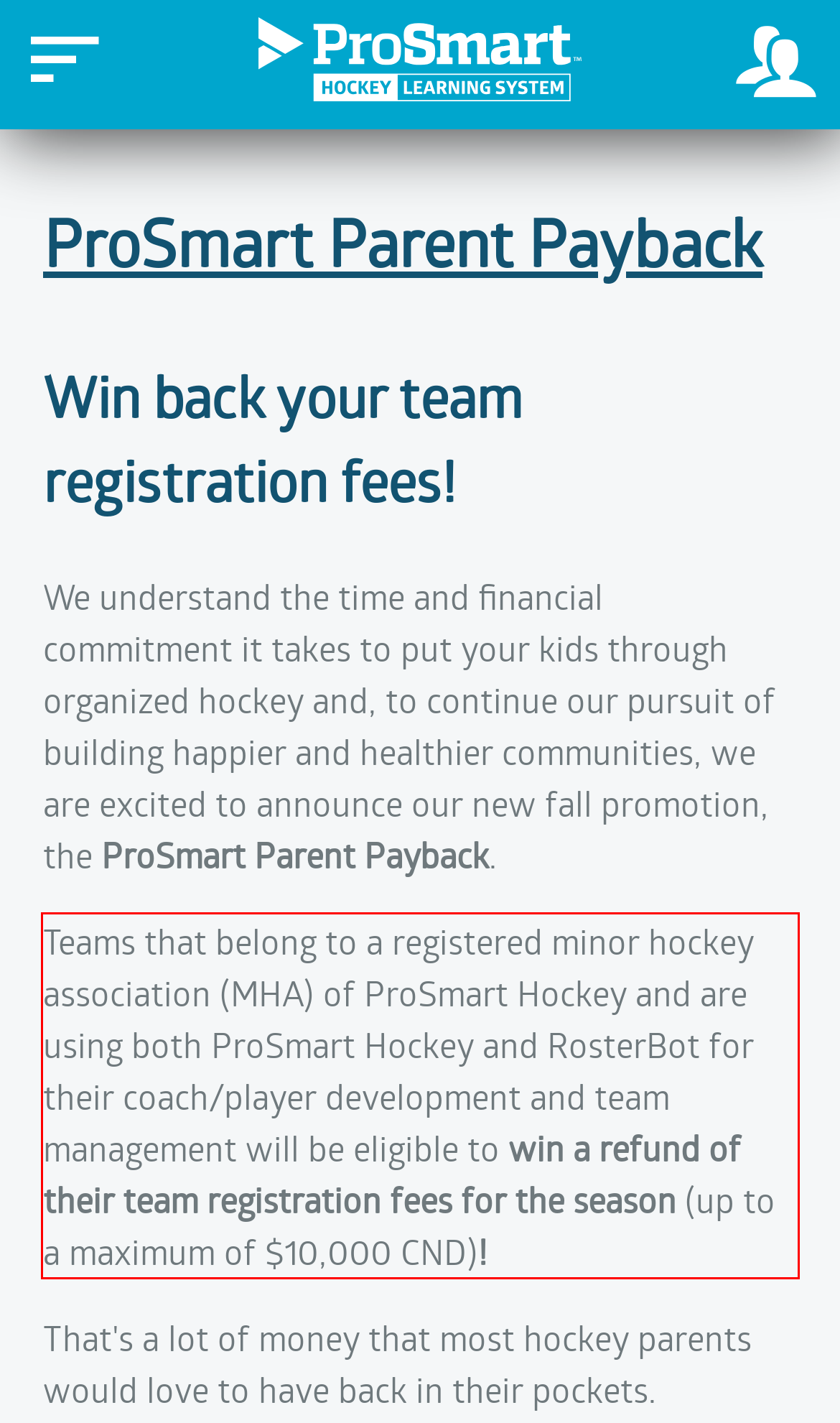Please identify and extract the text content from the UI element encased in a red bounding box on the provided webpage screenshot.

Teams that belong to a registered minor hockey association (MHA) of ProSmart Hockey and are using both ProSmart Hockey and RosterBot for their coach/player development and team management will be eligible to win a refund of their team registration fees for the season (up to a maximum of $10,000 CND)!